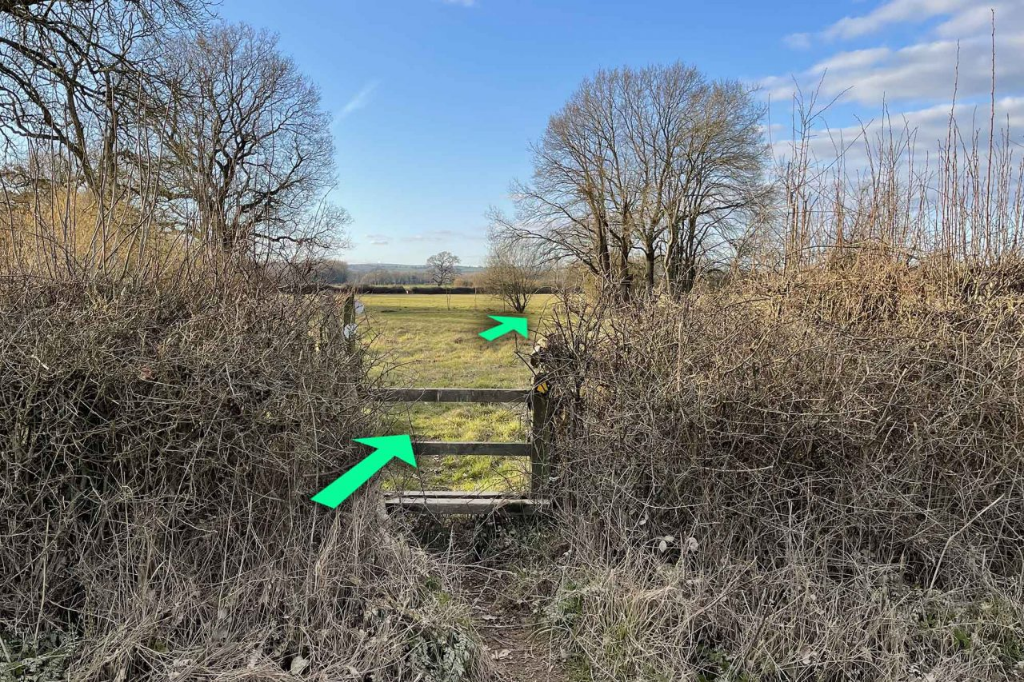Explain all the elements you observe in the image.

The image depicts a scenic view at the Sturts Trail, showcasing an inviting wooden stile set against a backdrop of open fields and trees. The path is flanked by dense hedges, giving a sense of natural enclosure. Two bright green arrows indicate the way forward, guiding visitors across the stile to continue their journey. The sky is mostly clear with a few clouds, creating a serene atmosphere that invites exploration of the surrounding Sturts North Nature Reserve. This picturesque setting emphasizes the beauty of outdoor walking trails, making it an ideal spot for nature lovers and hikers.